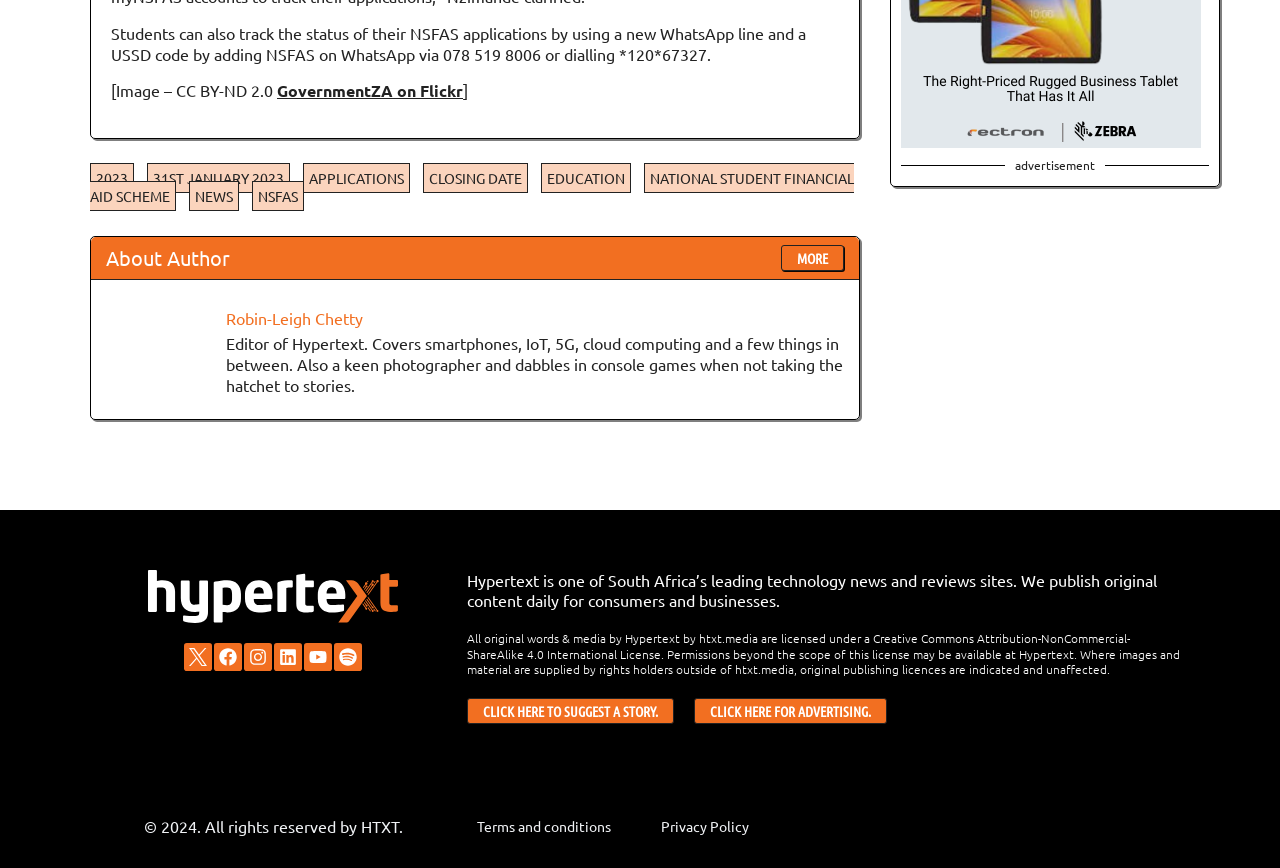Answer the following query with a single word or phrase:
What is the name of the website?

Hypertext